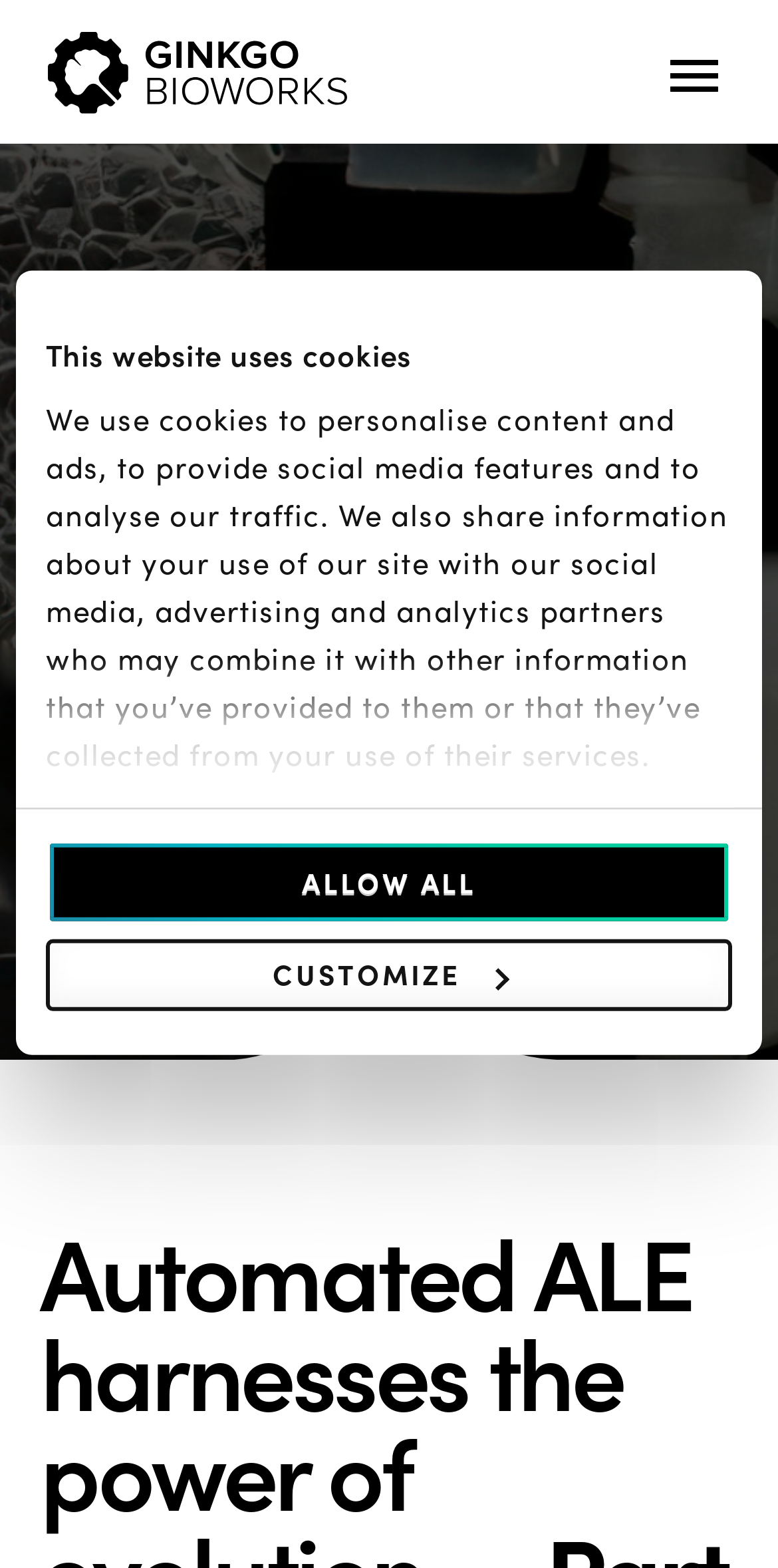Find and indicate the bounding box coordinates of the region you should select to follow the given instruction: "Click the 'CUSTOMIZE' button".

[0.059, 0.599, 0.941, 0.645]